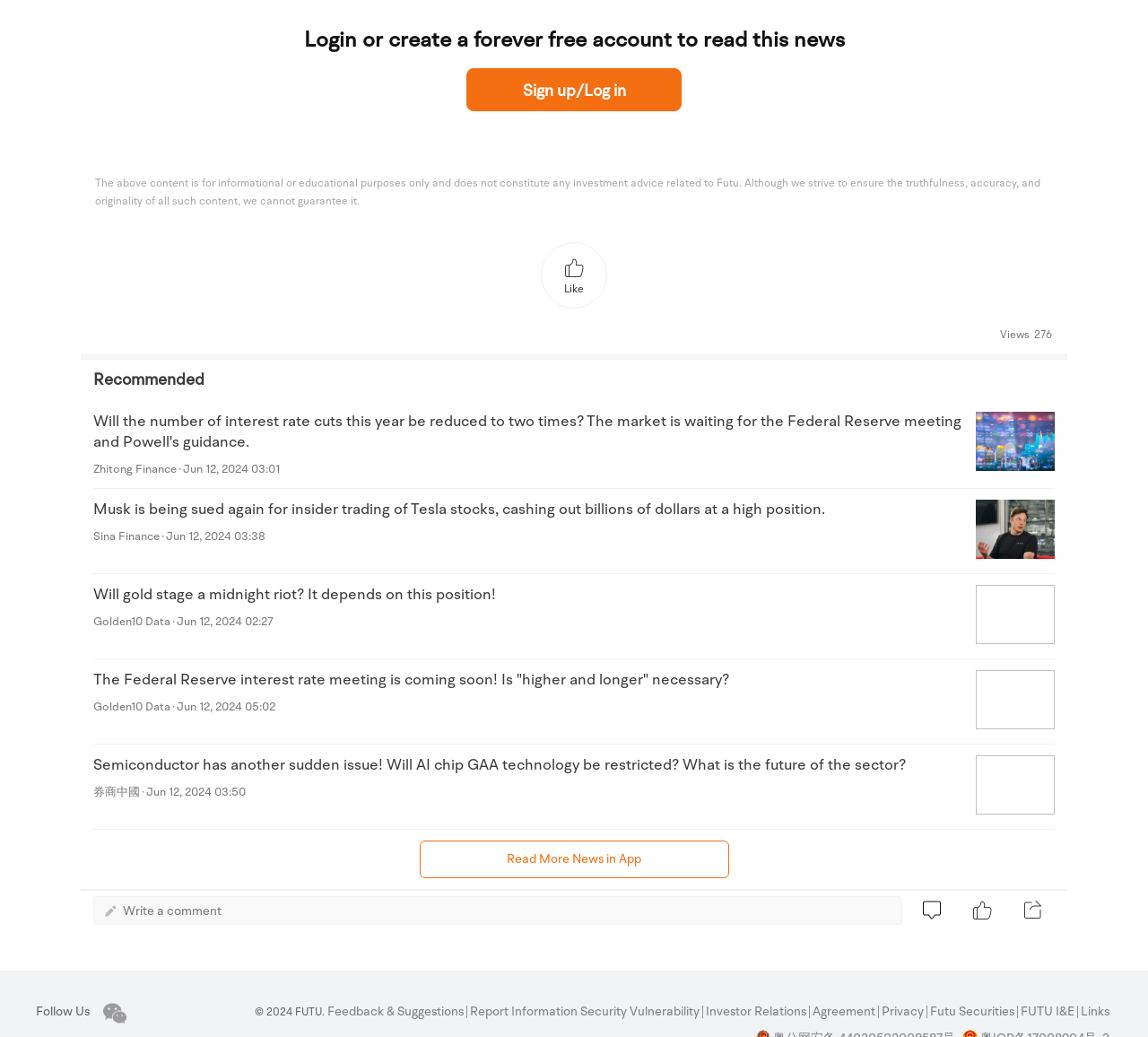Extract the bounding box coordinates of the UI element described by: "Investor Relations". The coordinates should include four float numbers ranging from 0 to 1, e.g., [left, top, right, bottom].

[0.615, 0.97, 0.705, 0.982]